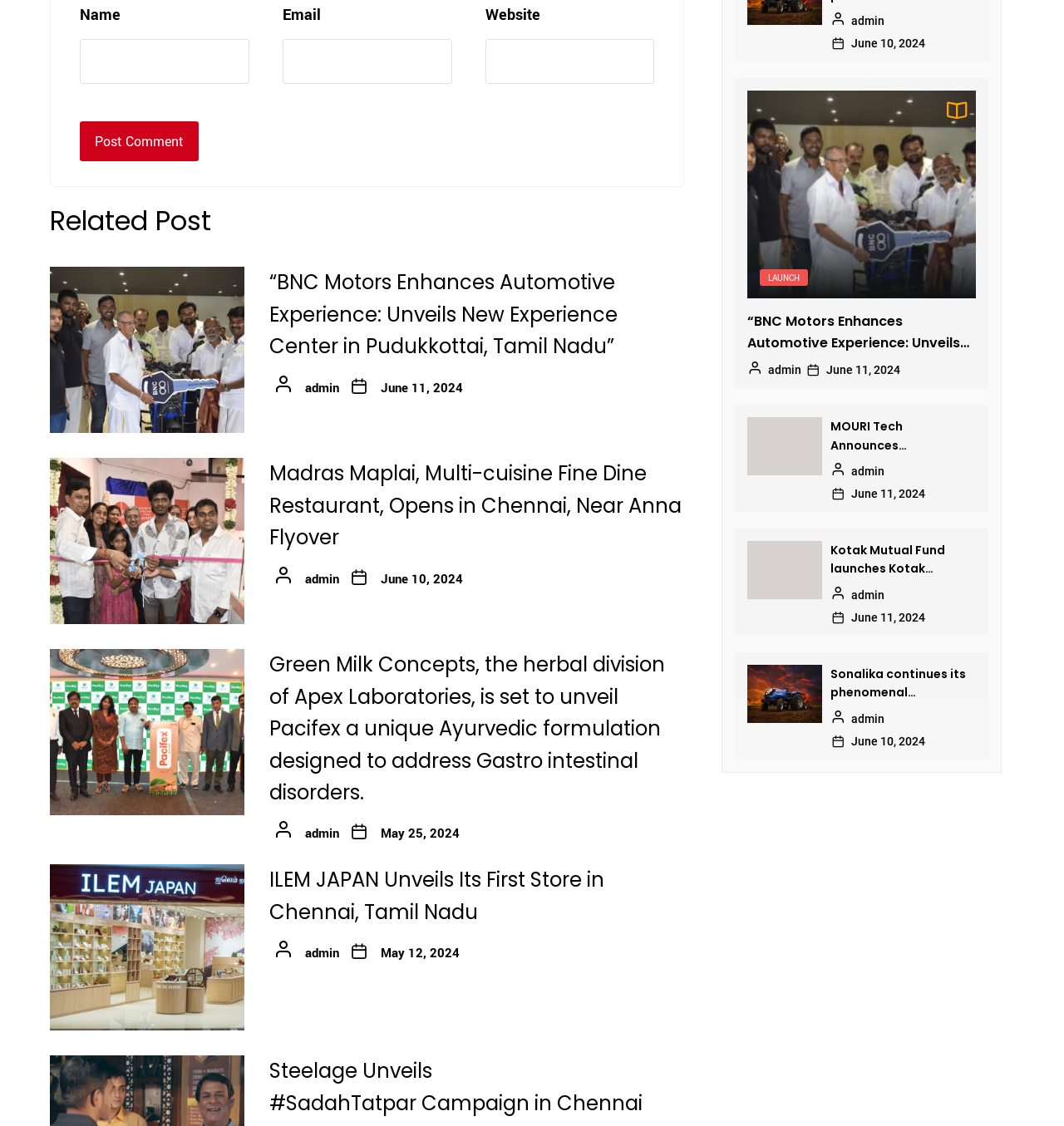Indicate the bounding box coordinates of the element that needs to be clicked to satisfy the following instruction: "Visit admin's page". The coordinates should be four float numbers between 0 and 1, i.e., [left, top, right, bottom].

[0.287, 0.336, 0.319, 0.351]